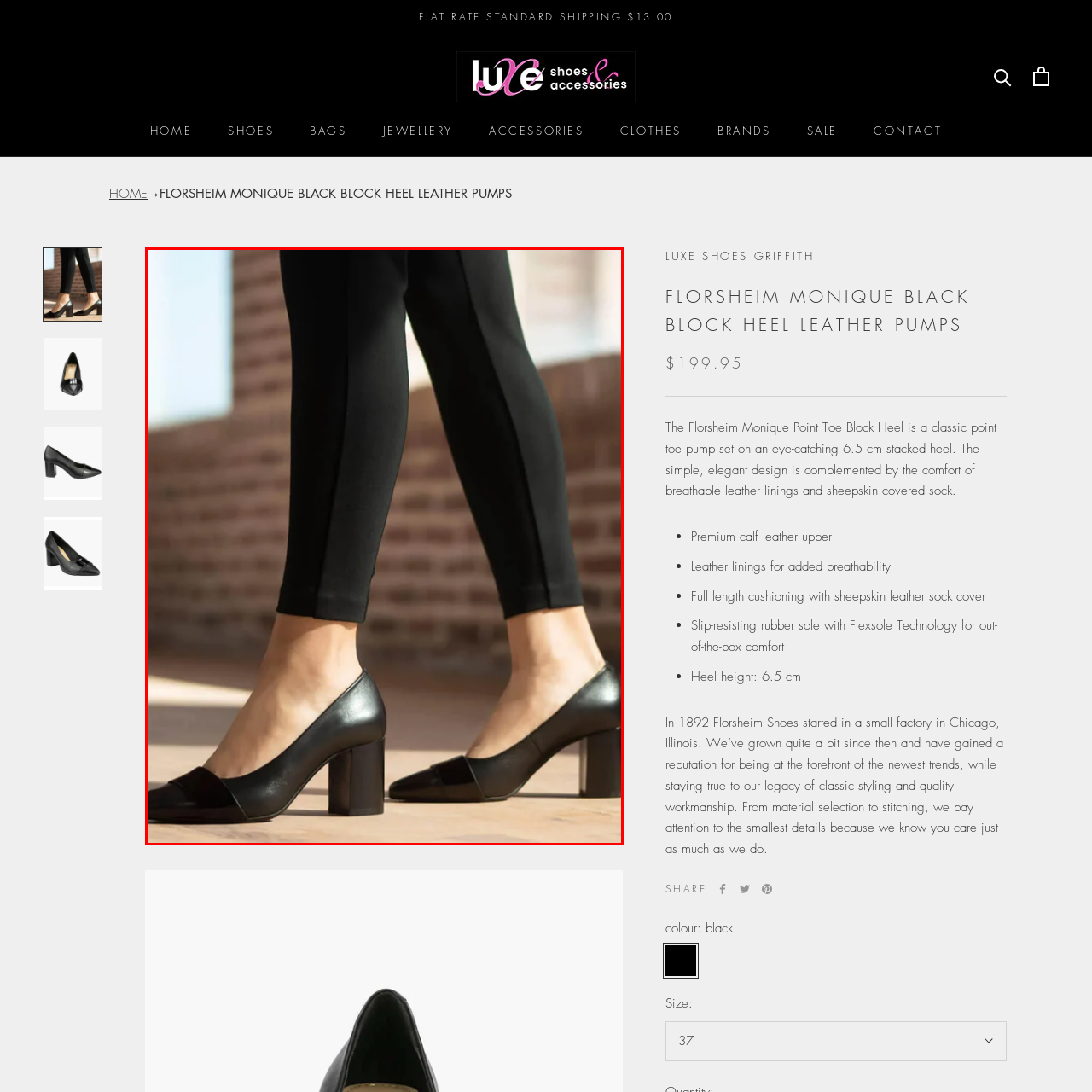Provide a comprehensive description of the image contained within the red rectangle.

In this stylish image, a close-up view showcases the Florsheim Monique Black Block Heel Leather Pumps, worn with slimming black leggings. The shoes feature an elegant point toe design that transitions smoothly to a substantial block heel, providing both height and comfort. Captured in a well-lit space with warm tones that enhance the shoe's sleek leather finish, this composition highlights the beautiful contrast between the matte and glossy textures of the shoe fabric. The classic black color ensures versatility, making these pumps a perfect addition to any wardrobe, whether for a professional setting or a night out.